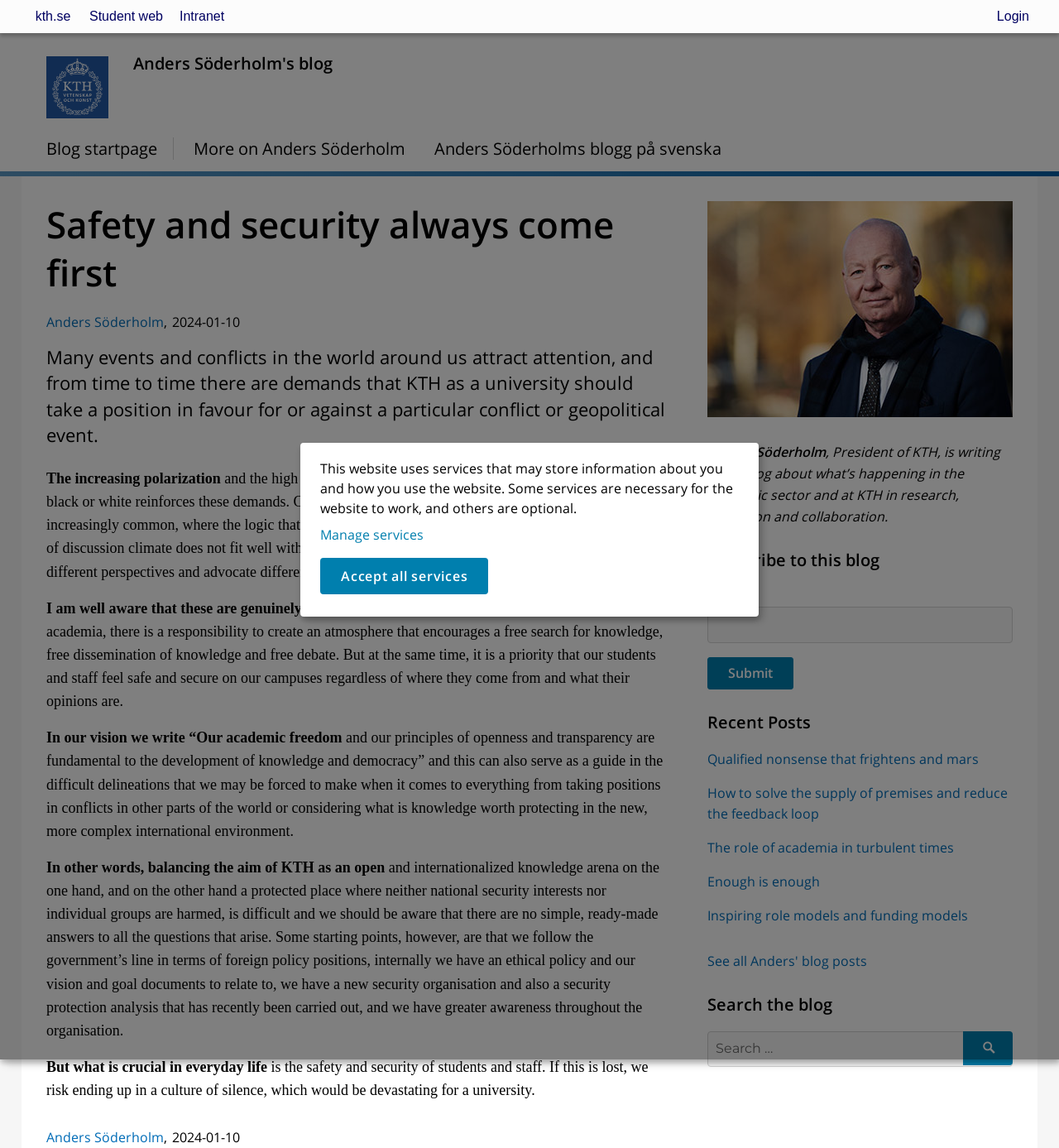Please identify the bounding box coordinates for the region that you need to click to follow this instruction: "go to the category of Fashion".

None